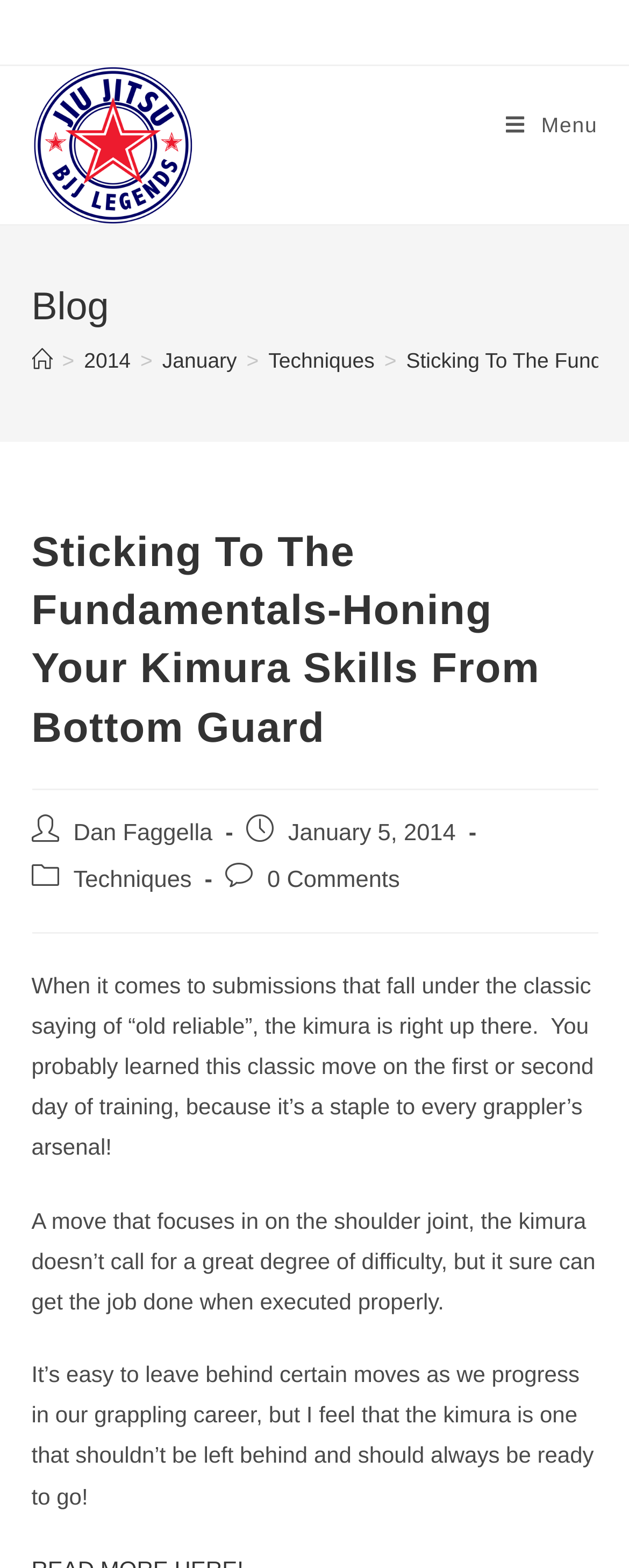What is the category of the article?
Based on the image, give a concise answer in the form of a single word or short phrase.

Techniques